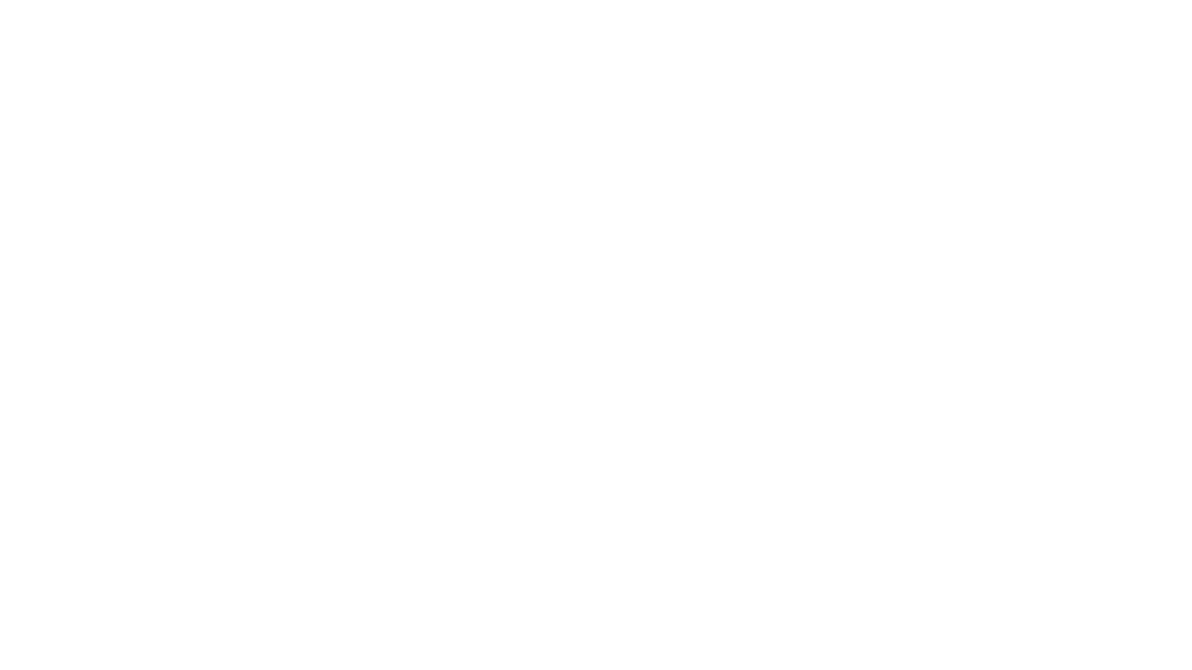What is the name of the museum mentioned in the caption?
Please answer using one word or phrase, based on the screenshot.

Miniaturk